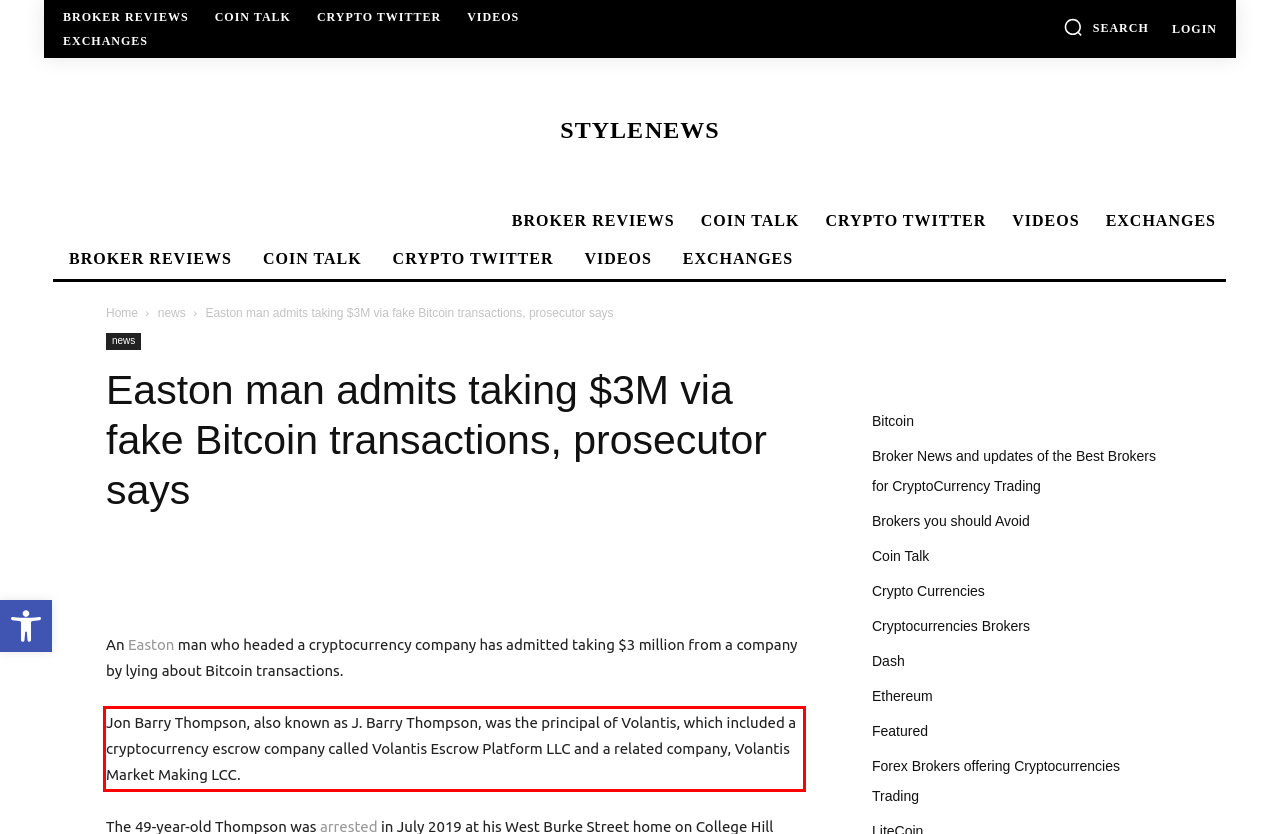Given a webpage screenshot, identify the text inside the red bounding box using OCR and extract it.

Jon Barry Thompson, also known as J. Barry Thompson, was the principal of Volantis, which included a cryptocurrency escrow company called Volantis Escrow Platform LLC and a related company, Volantis Market Making LCC.